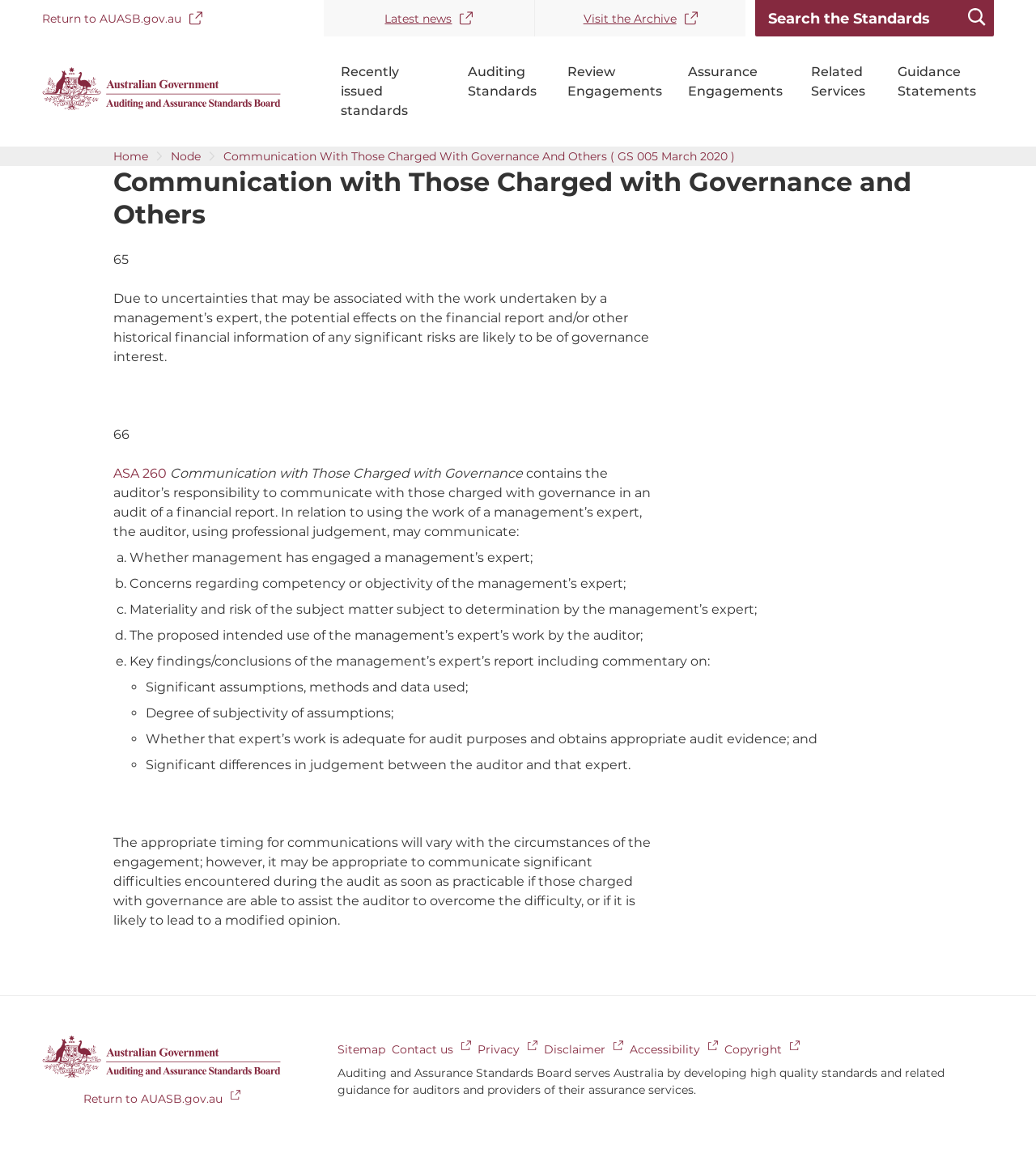Identify the bounding box for the UI element described as: "Baby Strollers". Ensure the coordinates are four float numbers between 0 and 1, formatted as [left, top, right, bottom].

None